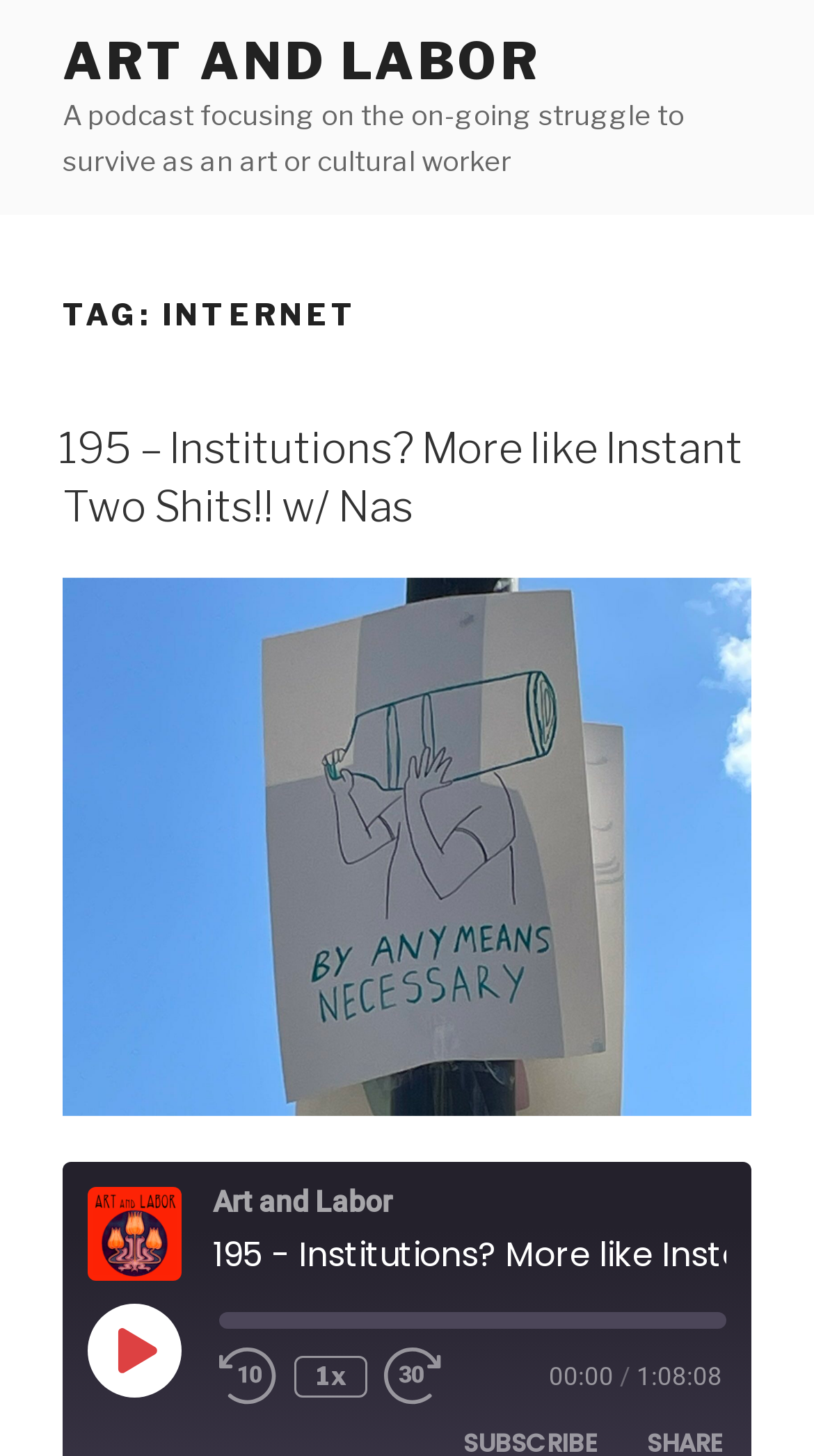What is the name of the podcast?
Based on the screenshot, answer the question with a single word or phrase.

Art and Labor